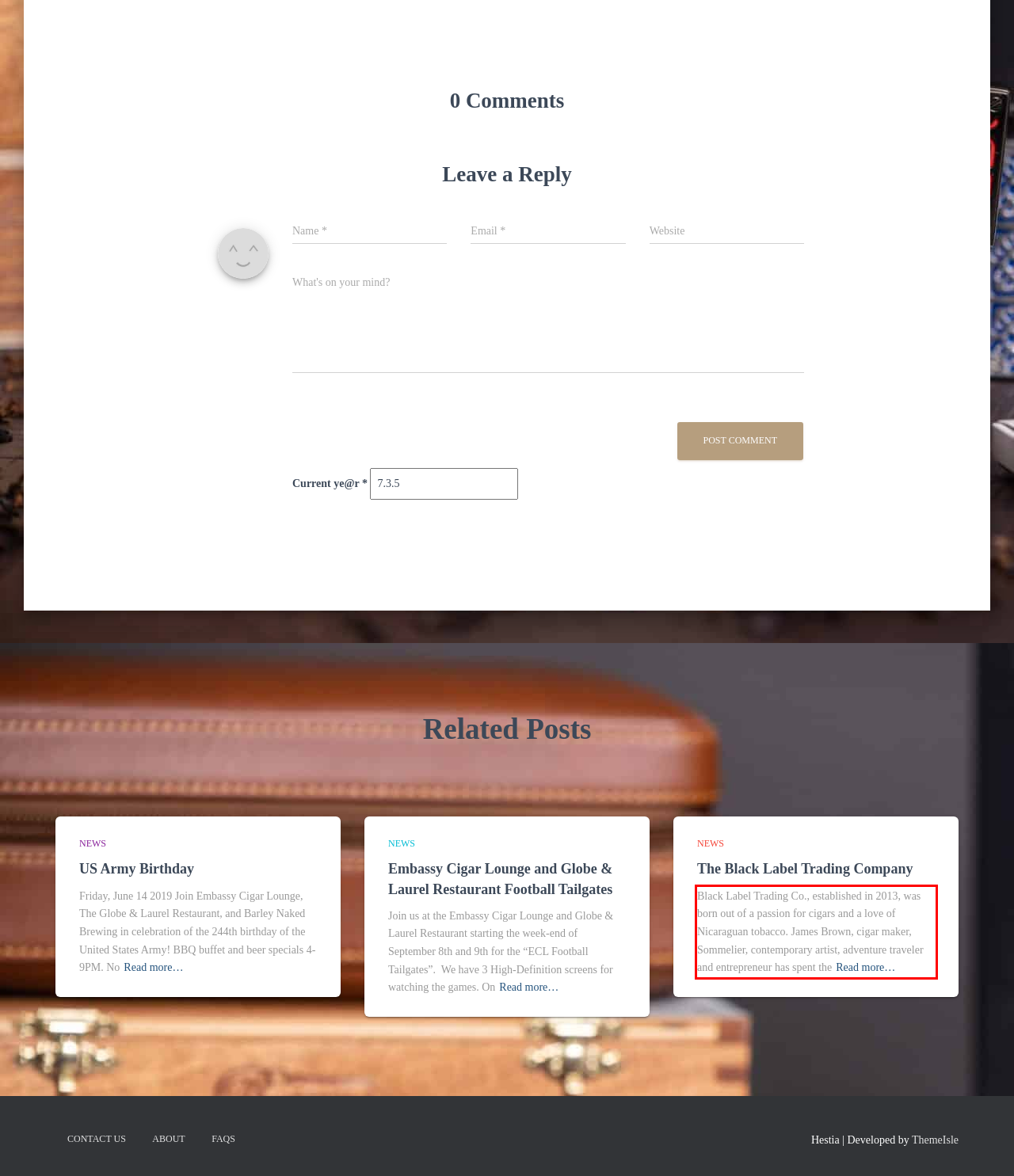You are given a webpage screenshot with a red bounding box around a UI element. Extract and generate the text inside this red bounding box.

Black Label Trading Co., established in 2013, was born out of a passion for cigars and a love of Nicaraguan tobacco. James Brown, cigar maker, Sommelier, contemporary artist, adventure traveler and entrepreneur has spent theRead more…